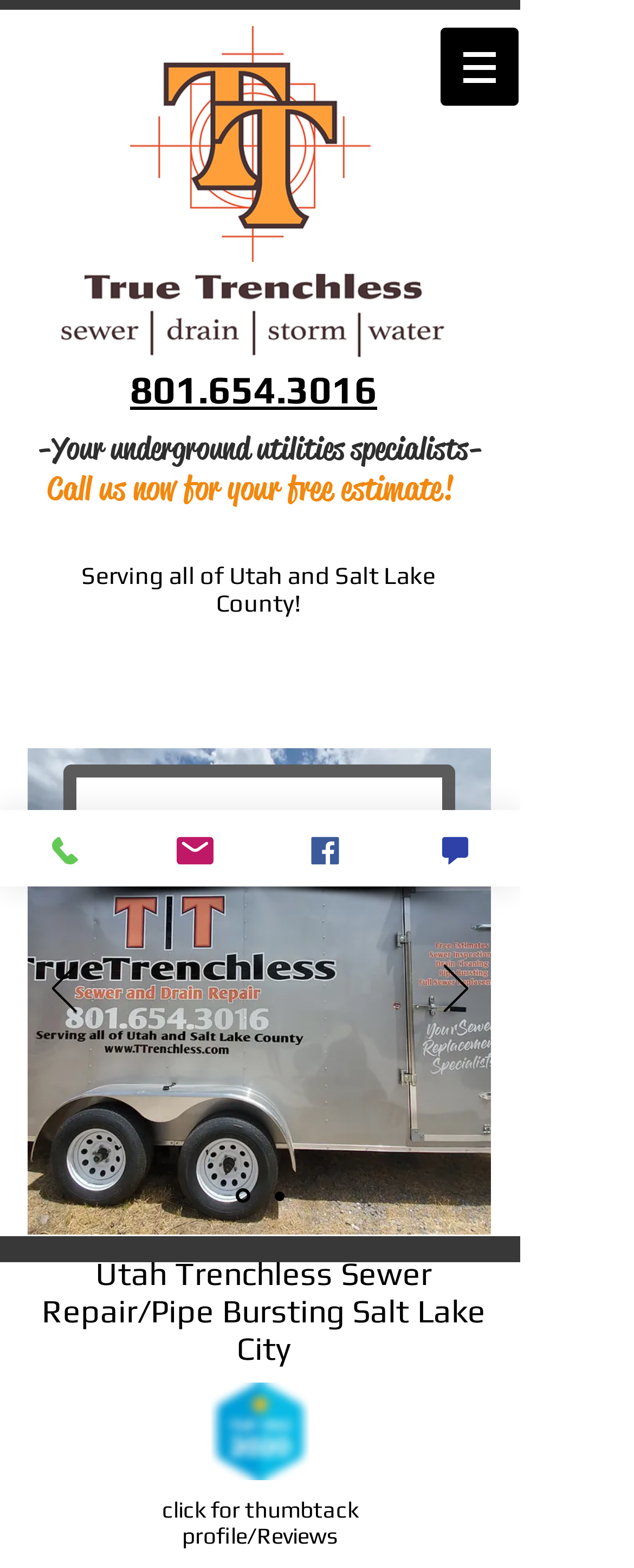Determine the bounding box coordinates of the clickable element to complete this instruction: "View the previous slide". Provide the coordinates in the format of four float numbers between 0 and 1, [left, top, right, bottom].

[0.081, 0.616, 0.119, 0.649]